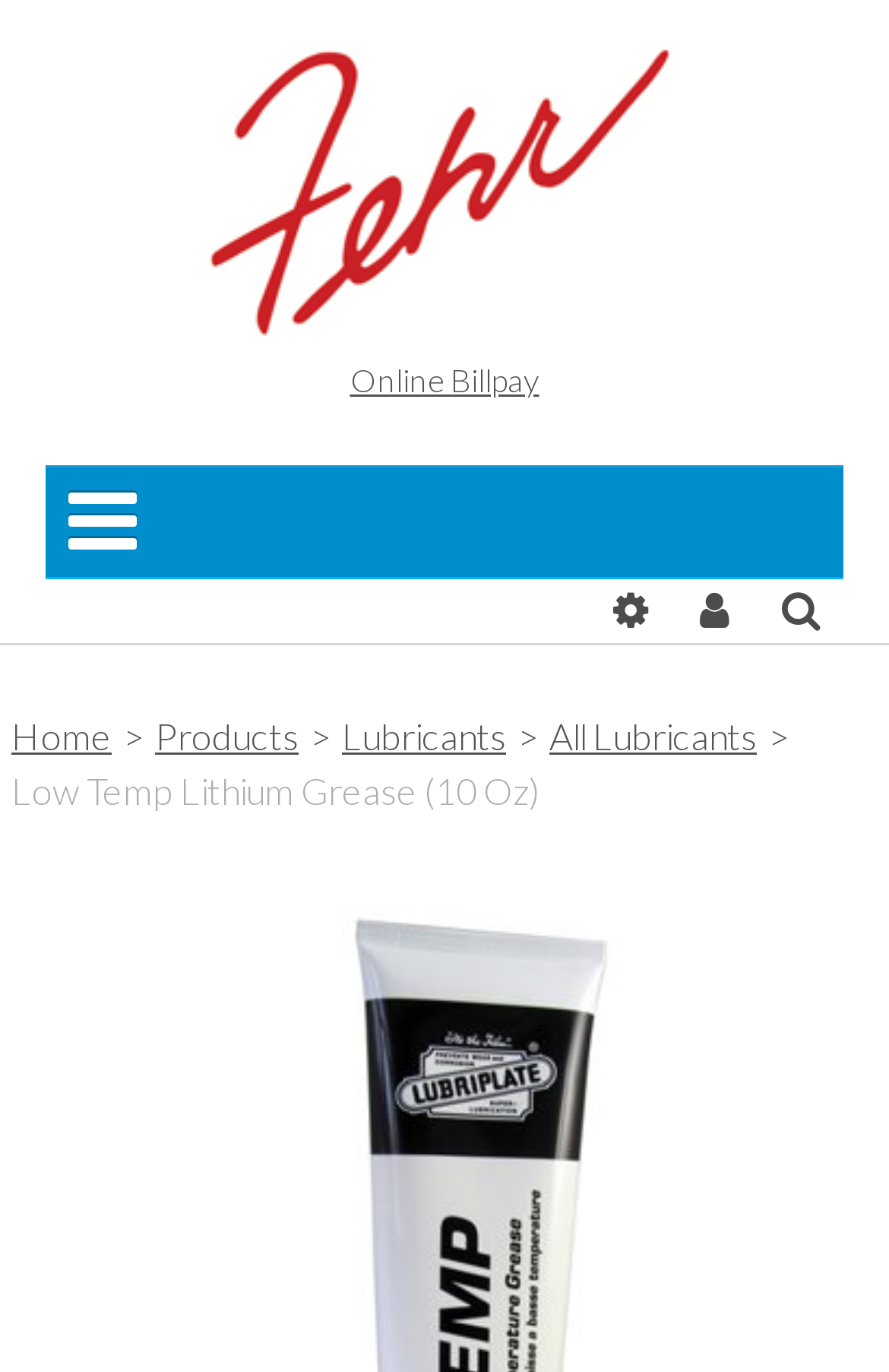Locate the coordinates of the bounding box for the clickable region that fulfills this instruction: "view products".

[0.051, 0.42, 0.949, 0.497]